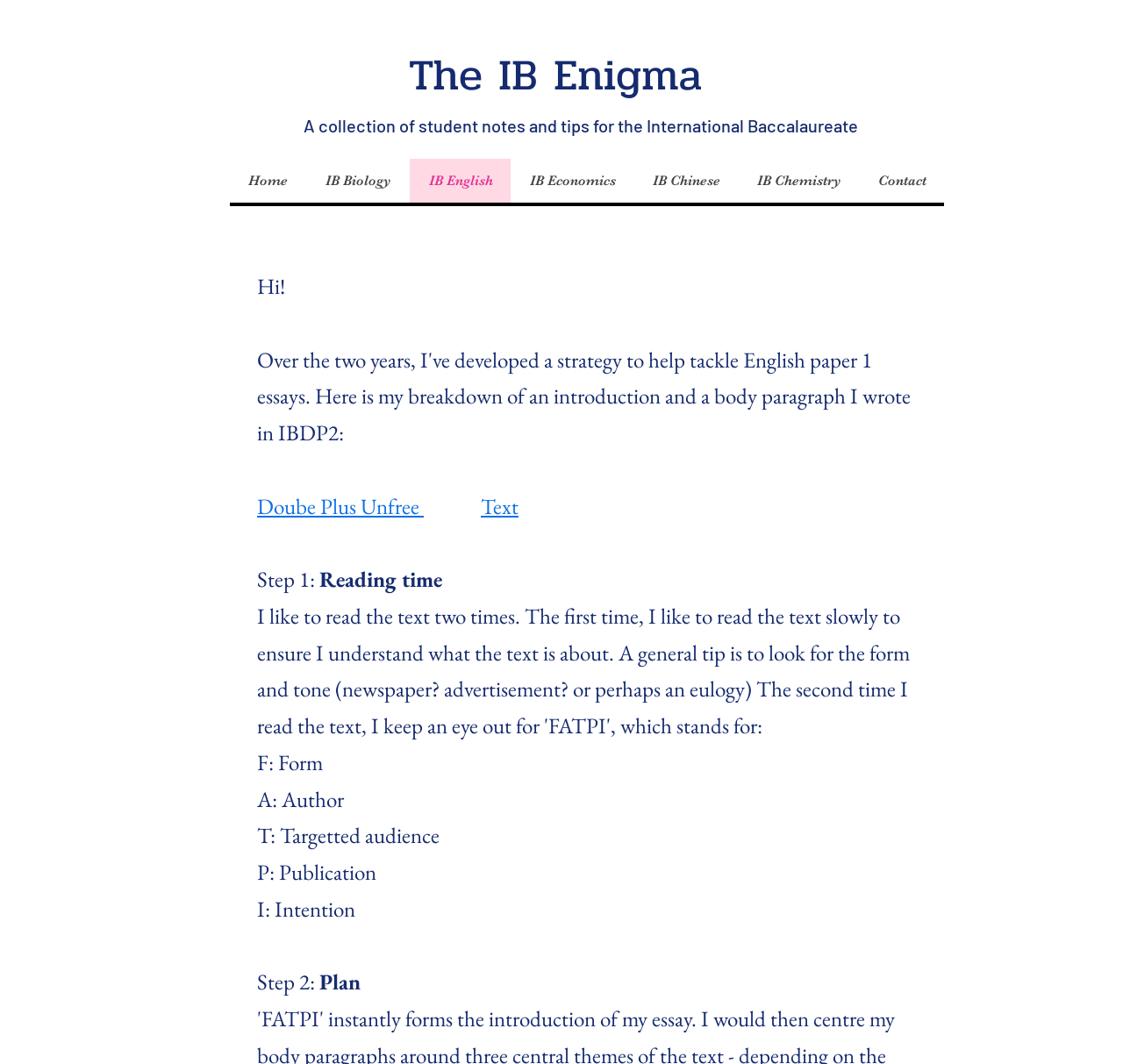Specify the bounding box coordinates of the area to click in order to execute this command: 'Go to IB Biology'. The coordinates should consist of four float numbers ranging from 0 to 1, and should be formatted as [left, top, right, bottom].

[0.273, 0.149, 0.365, 0.19]